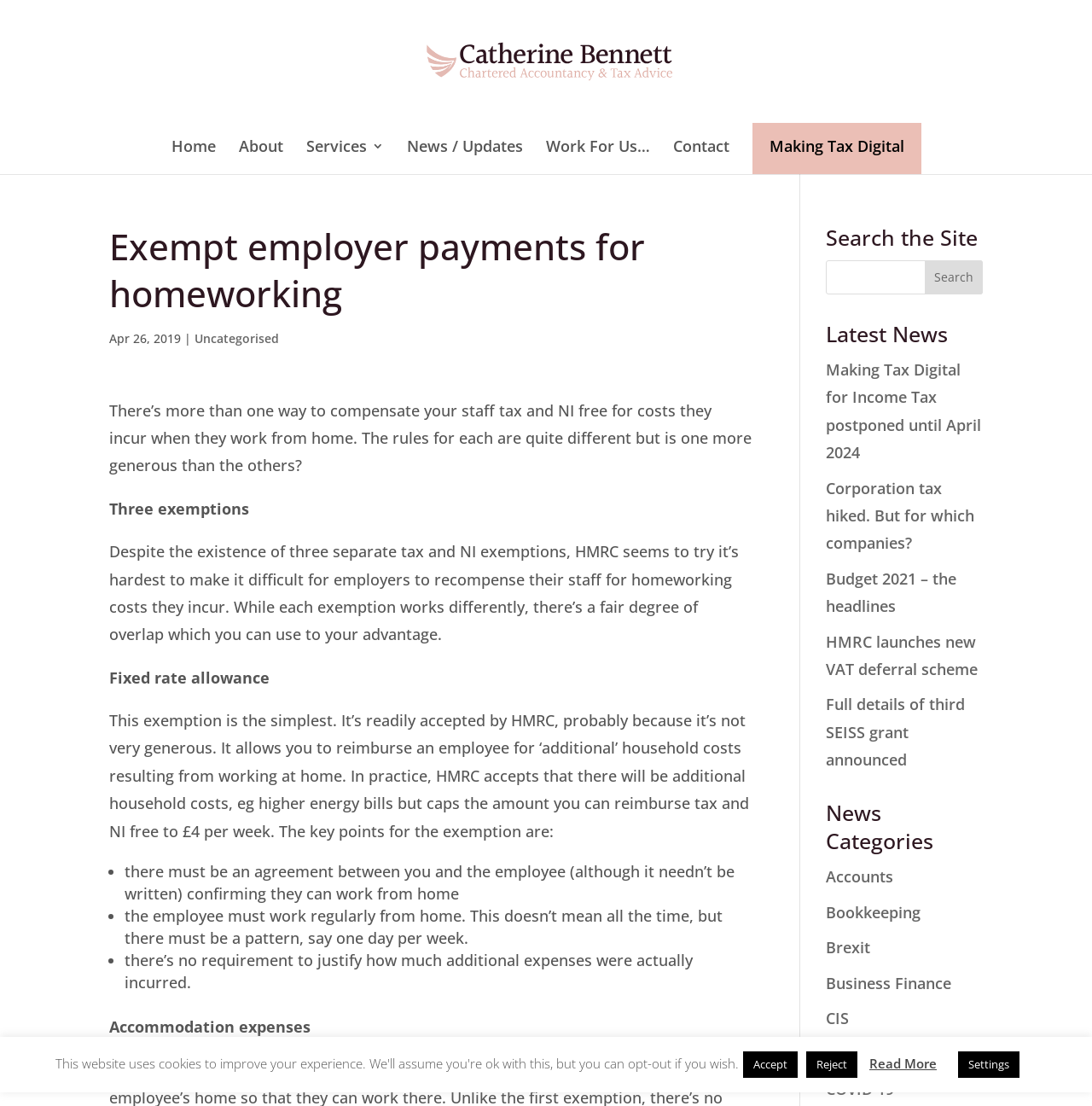Please identify the coordinates of the bounding box for the clickable region that will accomplish this instruction: "View the latest news about Making Tax Digital".

[0.756, 0.325, 0.899, 0.418]